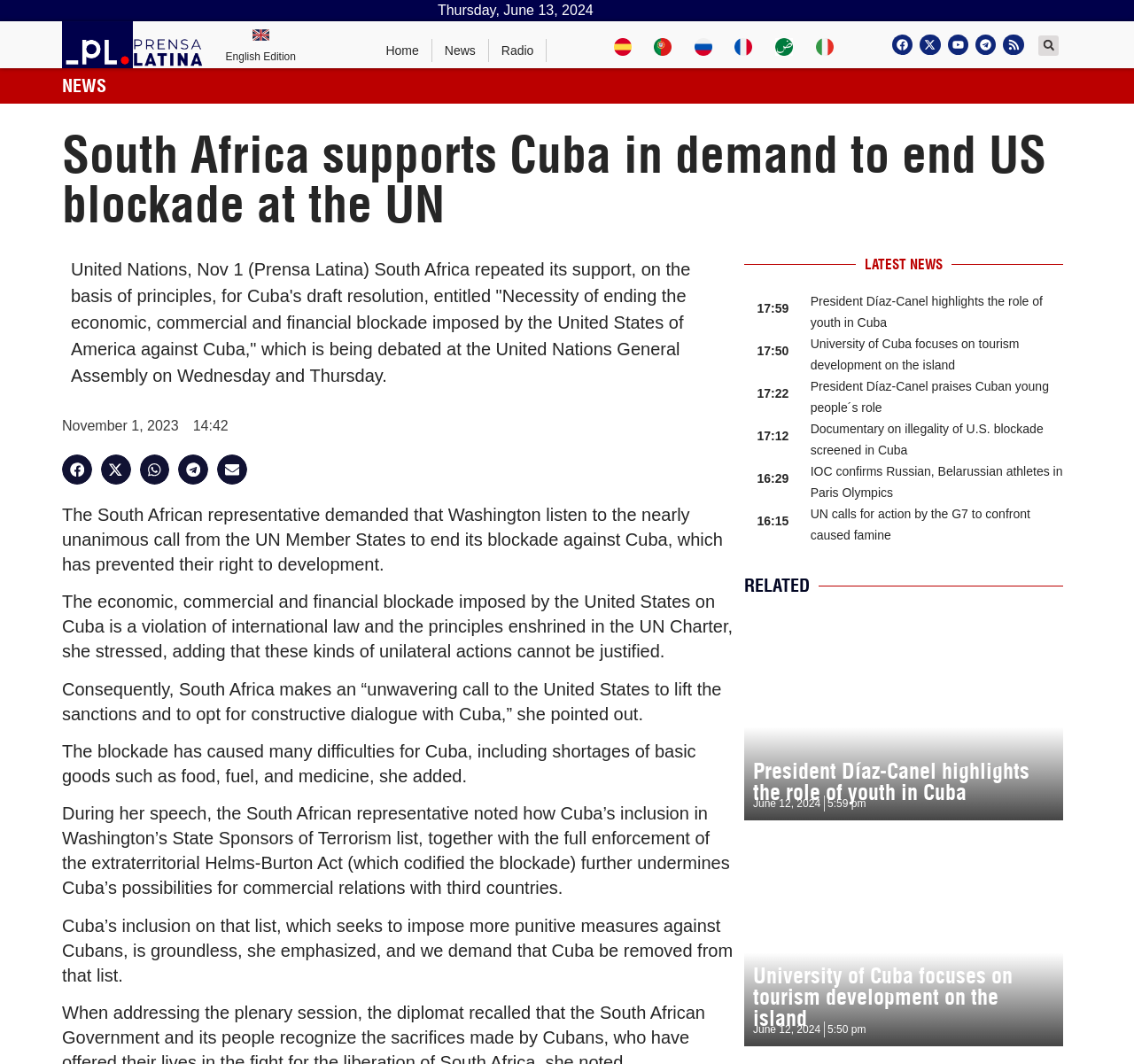What is the topic of the news article?
Refer to the screenshot and answer in one word or phrase.

South Africa supports Cuba